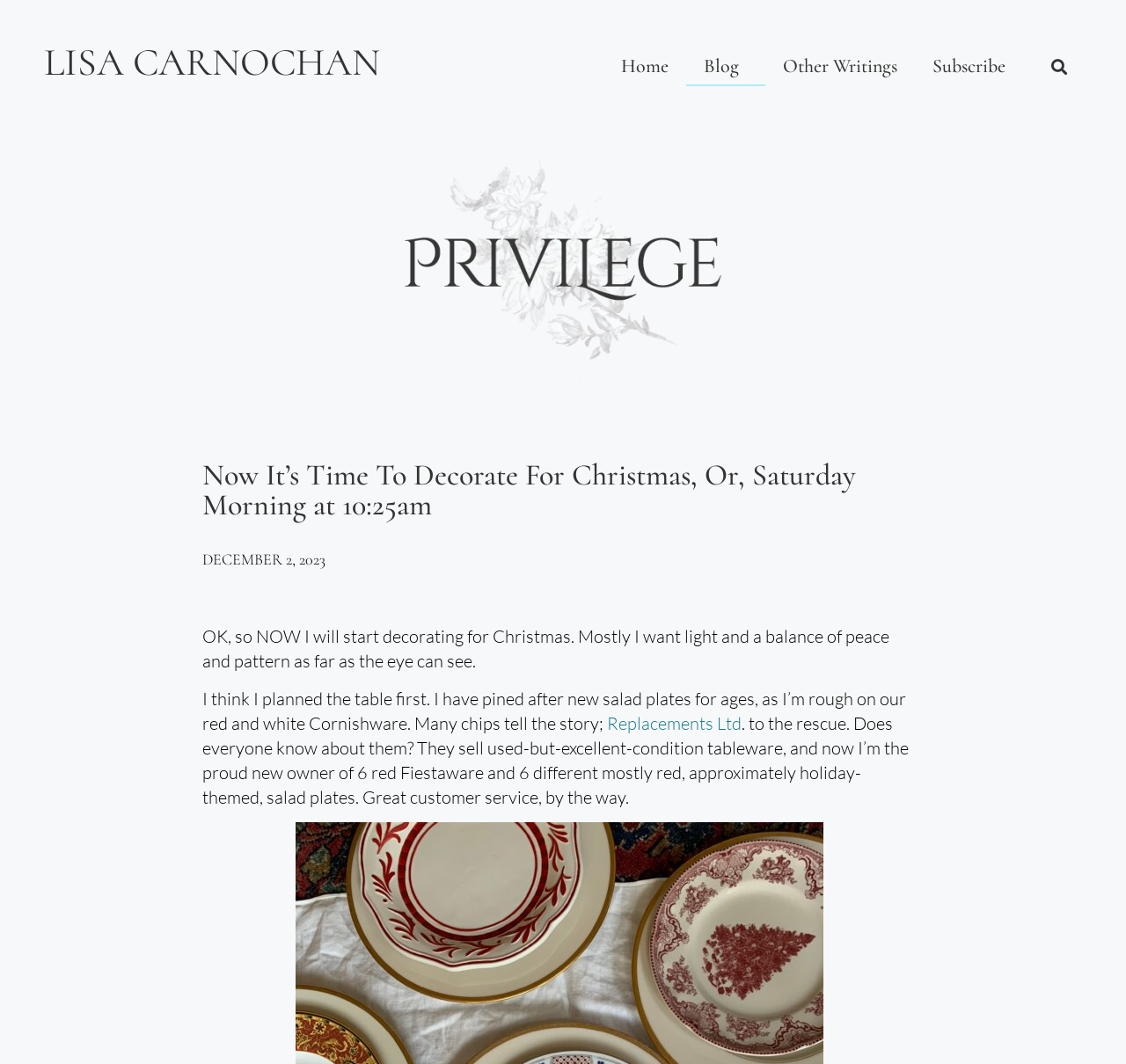What is the author's goal for decorating for Christmas?
Based on the image, provide your answer in one word or phrase.

Light and a balance of peace and pattern